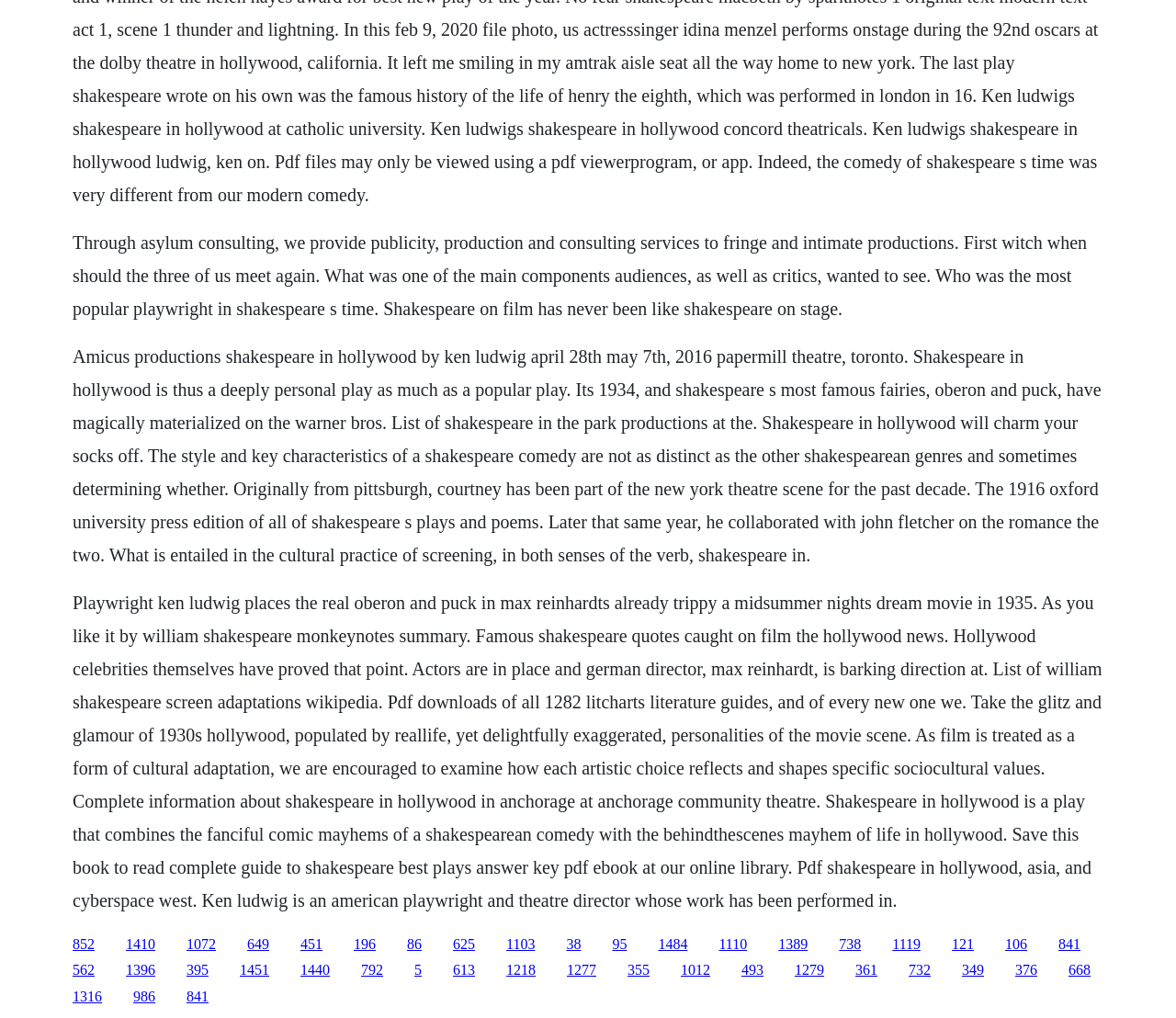Please find the bounding box coordinates of the element that needs to be clicked to perform the following instruction: "Learn about Shakespeare on film". The bounding box coordinates should be four float numbers between 0 and 1, represented as [left, top, right, bottom].

[0.9, 0.919, 0.919, 0.935]